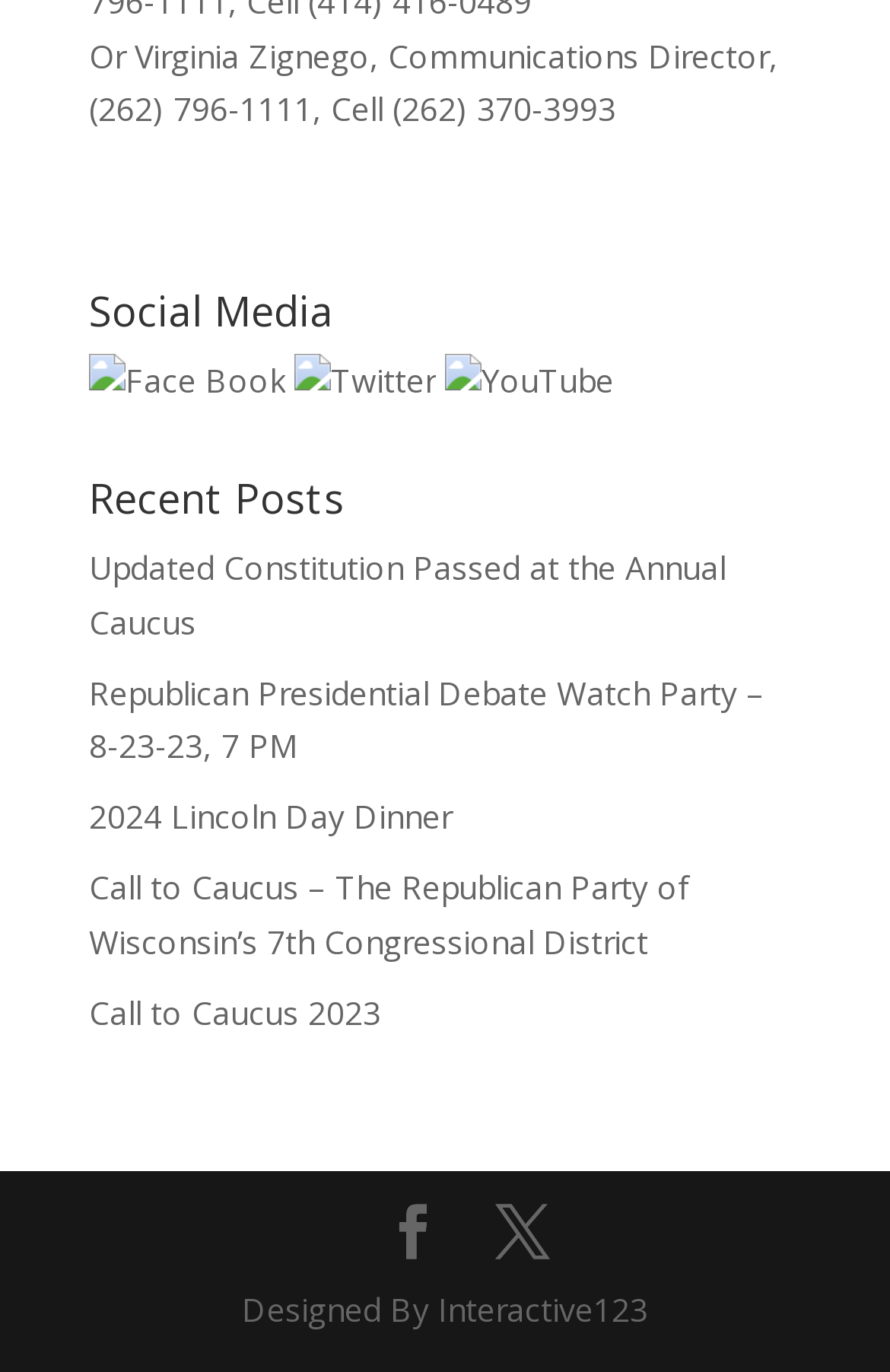Who designed the website?
Offer a detailed and exhaustive answer to the question.

The answer can be found in the static text element at the bottom of the page, which contains the credit 'Designed By Interactive123'.